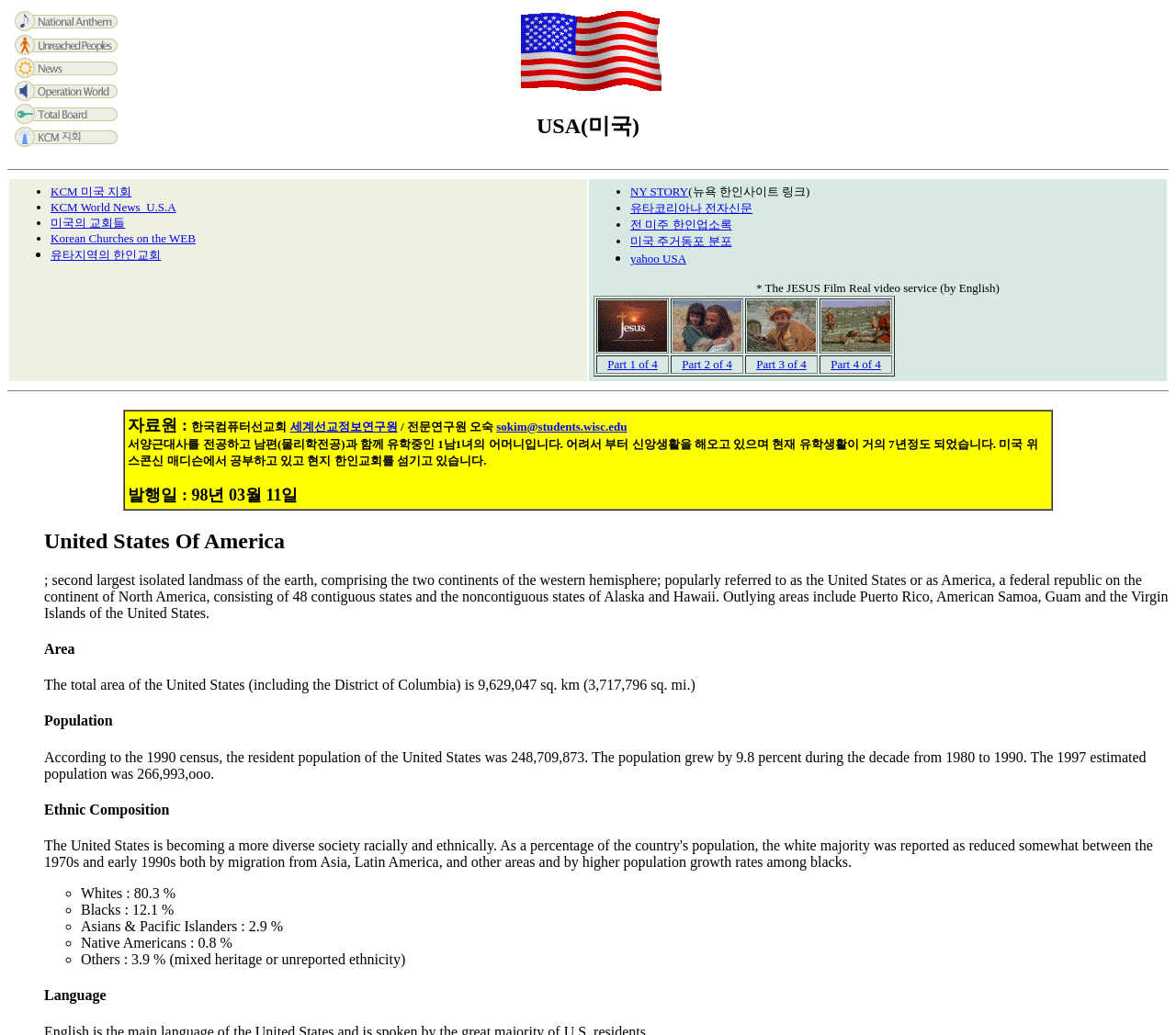Highlight the bounding box coordinates of the region I should click on to meet the following instruction: "Check the information about United States Of America".

[0.038, 0.511, 0.994, 0.535]